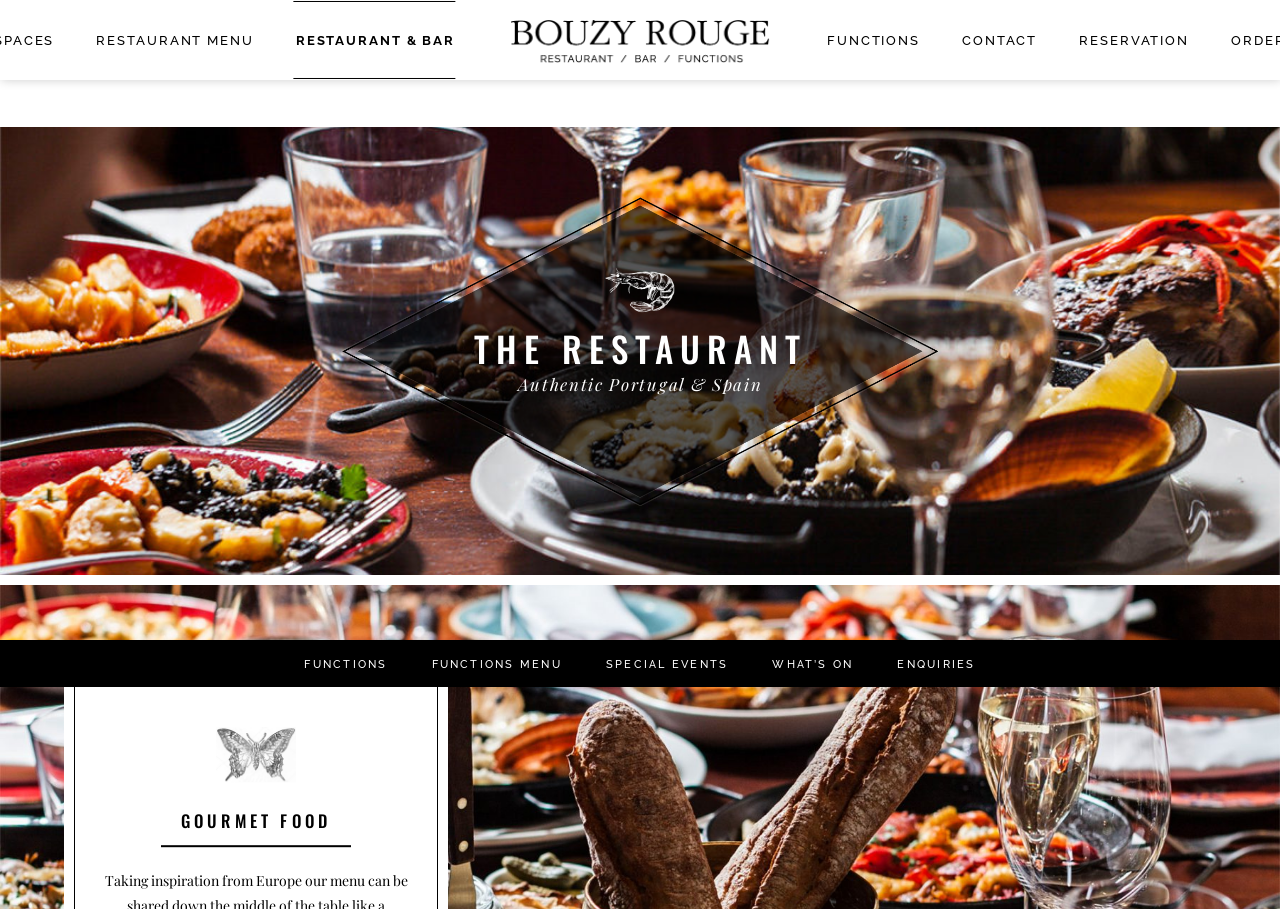Please find the bounding box coordinates of the element's region to be clicked to carry out this instruction: "Reply to Marc Edwards".

None